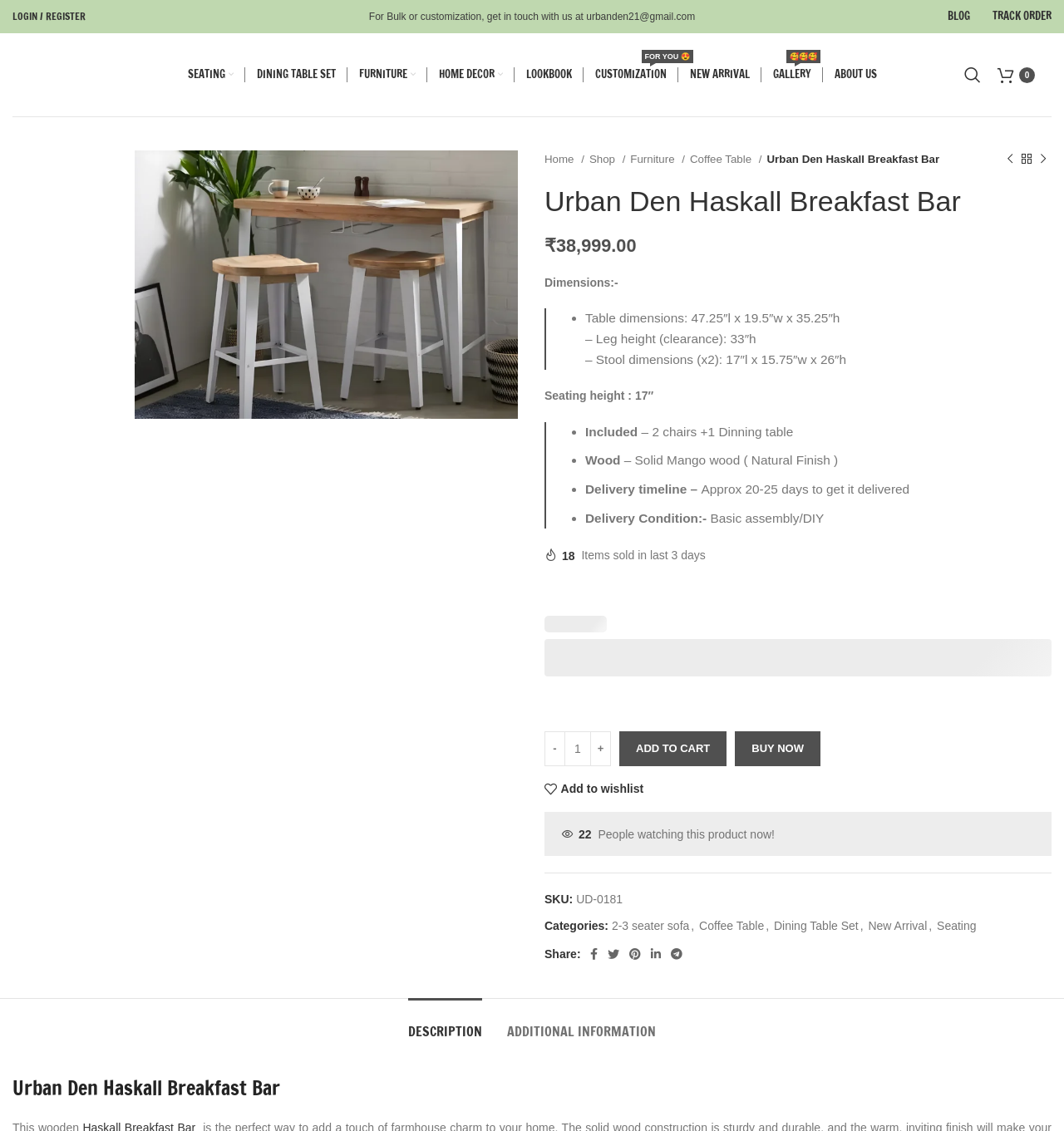What is the estimated delivery time for the Haskall Breakfast Bar?
Please give a well-detailed answer to the question.

The estimated delivery time for the Haskall Breakfast Bar can be found in the product description section, where it is listed as Approx 20-25 days to get it delivered.